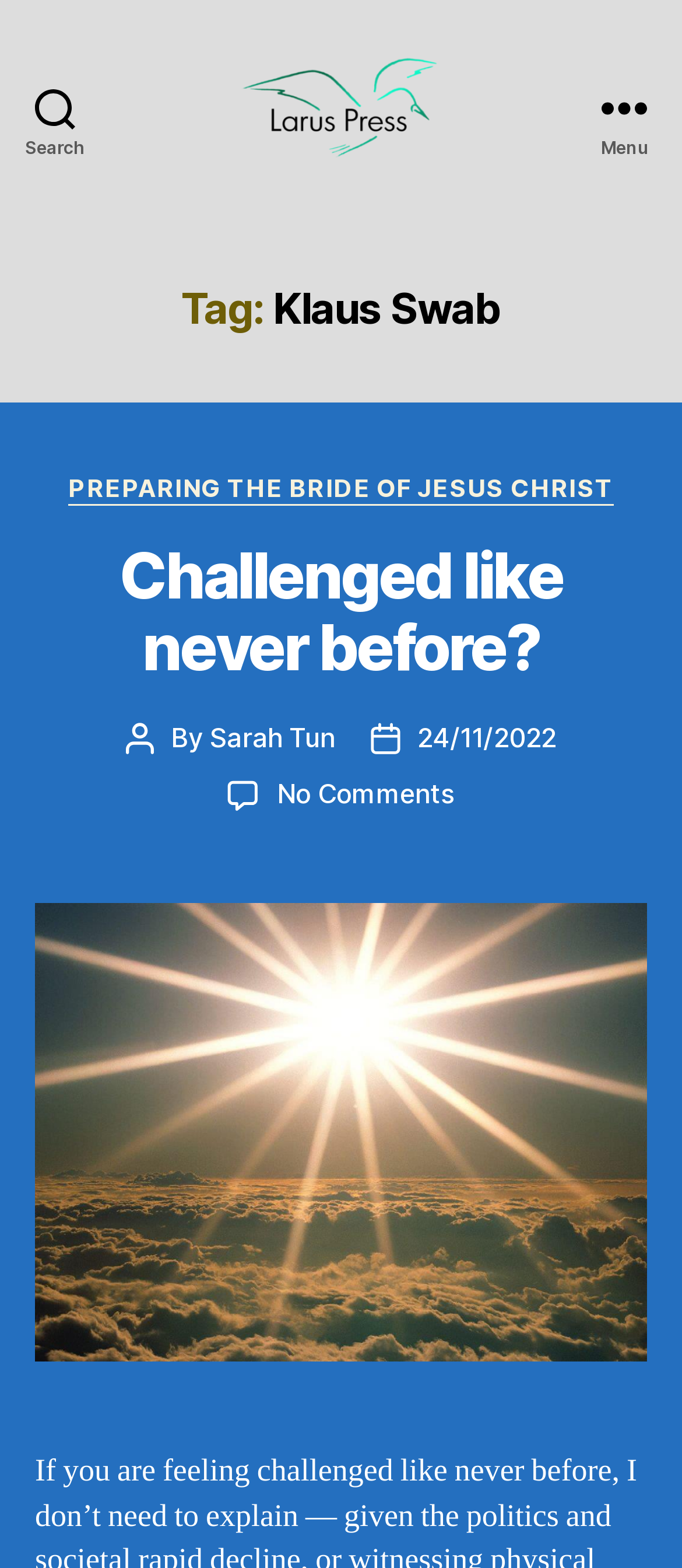Please identify the bounding box coordinates of the element's region that needs to be clicked to fulfill the following instruction: "Search for something". The bounding box coordinates should consist of four float numbers between 0 and 1, i.e., [left, top, right, bottom].

[0.0, 0.0, 0.162, 0.137]